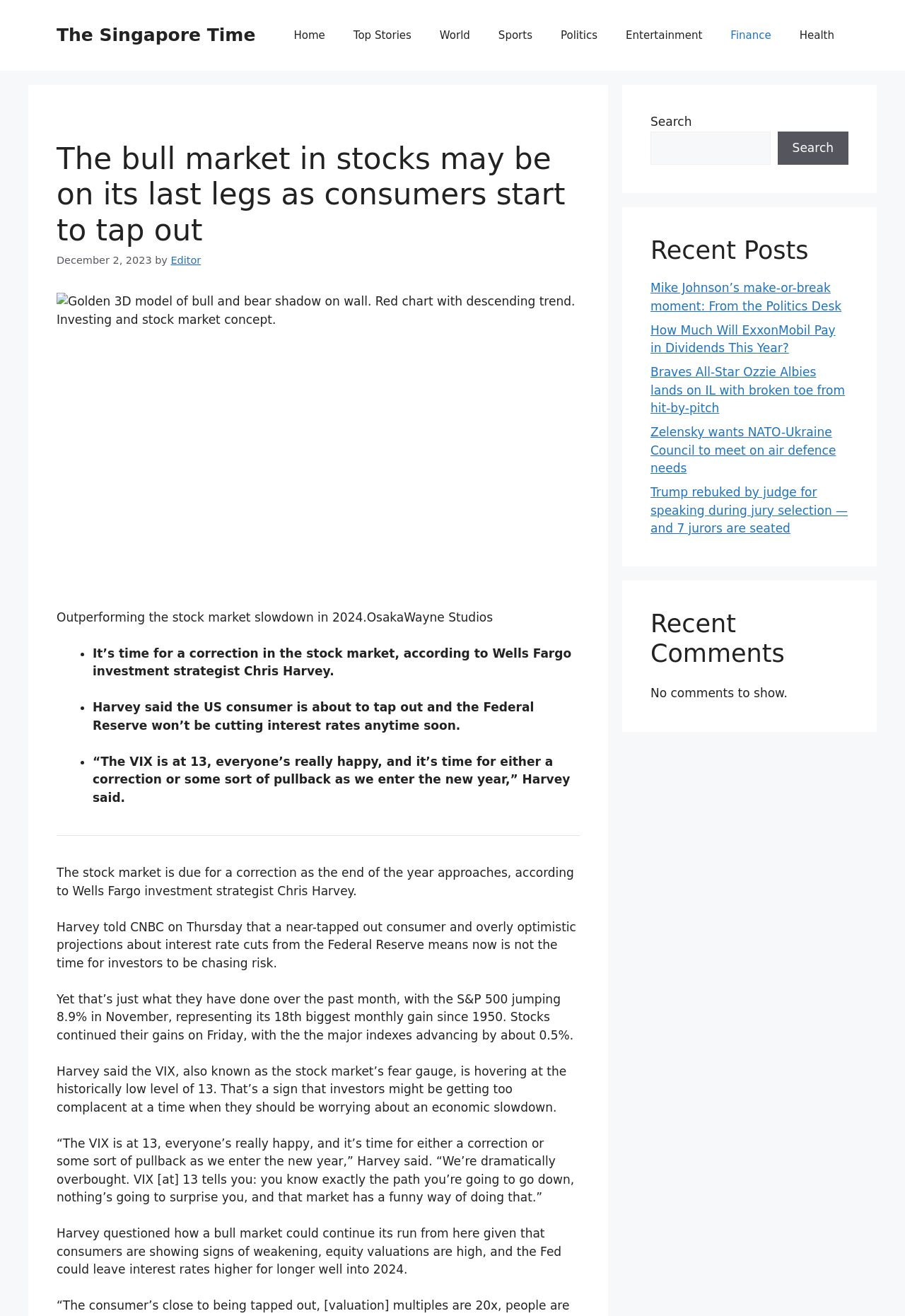Can you look at the image and give a comprehensive answer to the question:
What is the topic of the article?

Based on the webpage content, the article is discussing the stock market, specifically the potential correction in the stock market and the views of Wells Fargo investment strategist Chris Harvey.